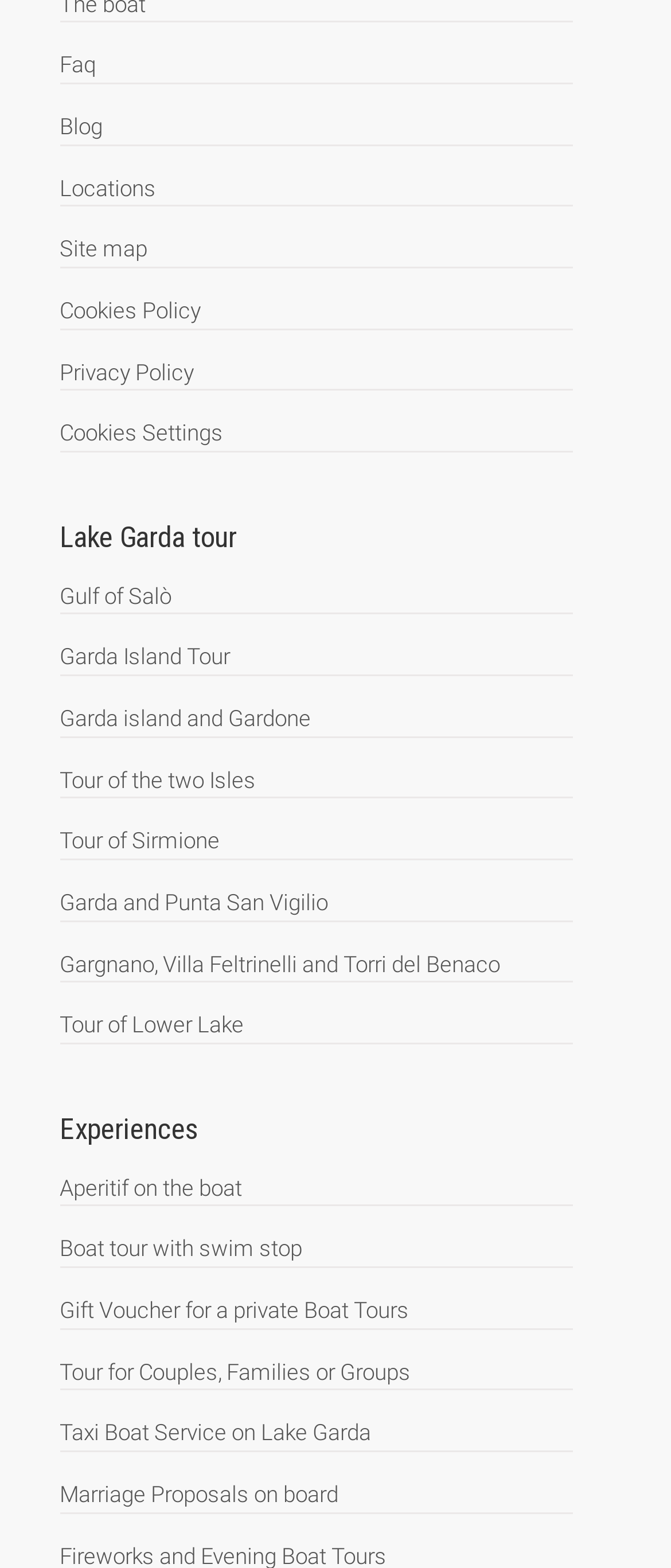Please answer the following question using a single word or phrase: 
What is the first location-based tour?

Gulf of Salò